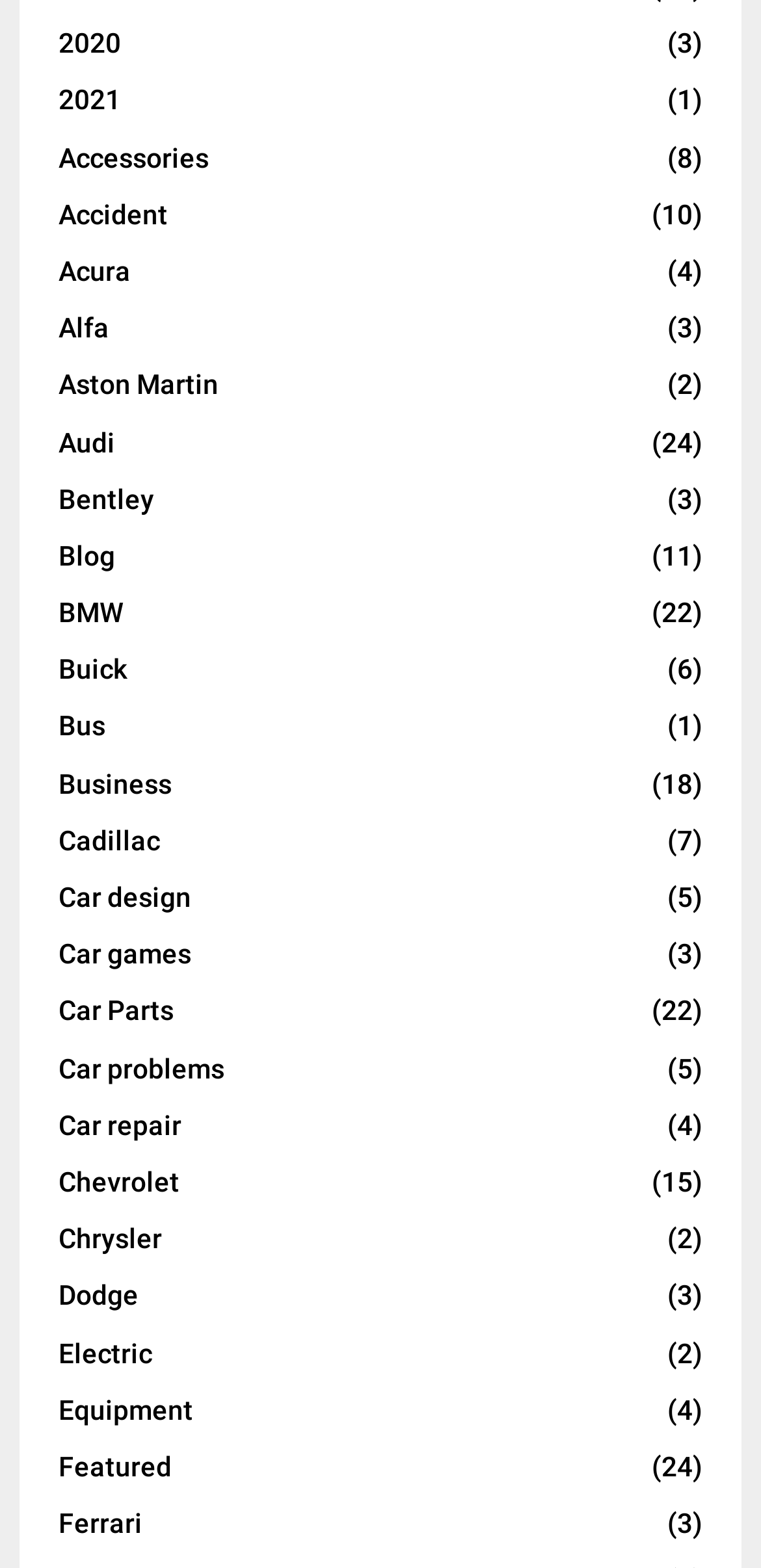Identify the bounding box coordinates for the region to click in order to carry out this instruction: "Check Car Parts". Provide the coordinates using four float numbers between 0 and 1, formatted as [left, top, right, bottom].

[0.077, 0.635, 0.228, 0.655]